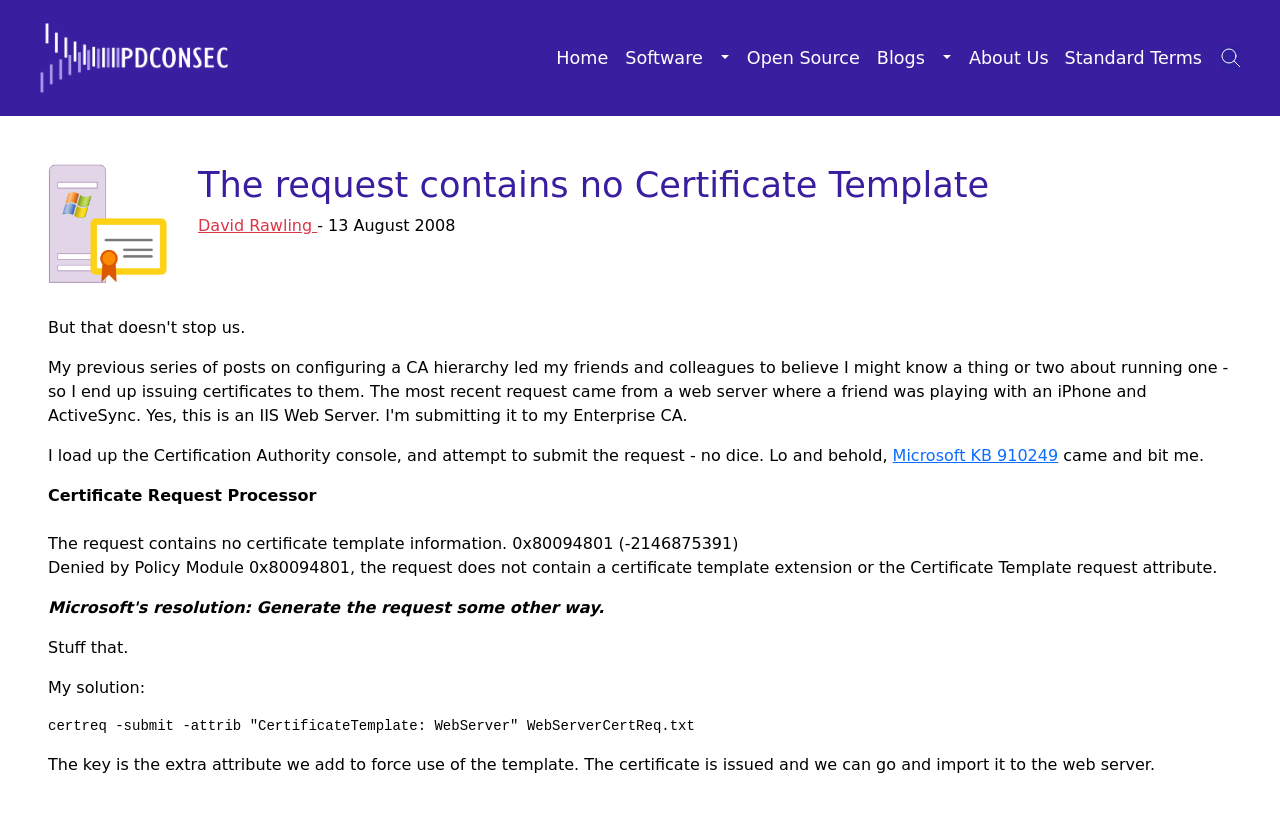Refer to the screenshot and answer the following question in detail:
What is the date of the blog post?

I found the answer by looking at the article section of the webpage, where I found a time element with the text '- 13 August 2008'. This is likely to be the date of the blog post.